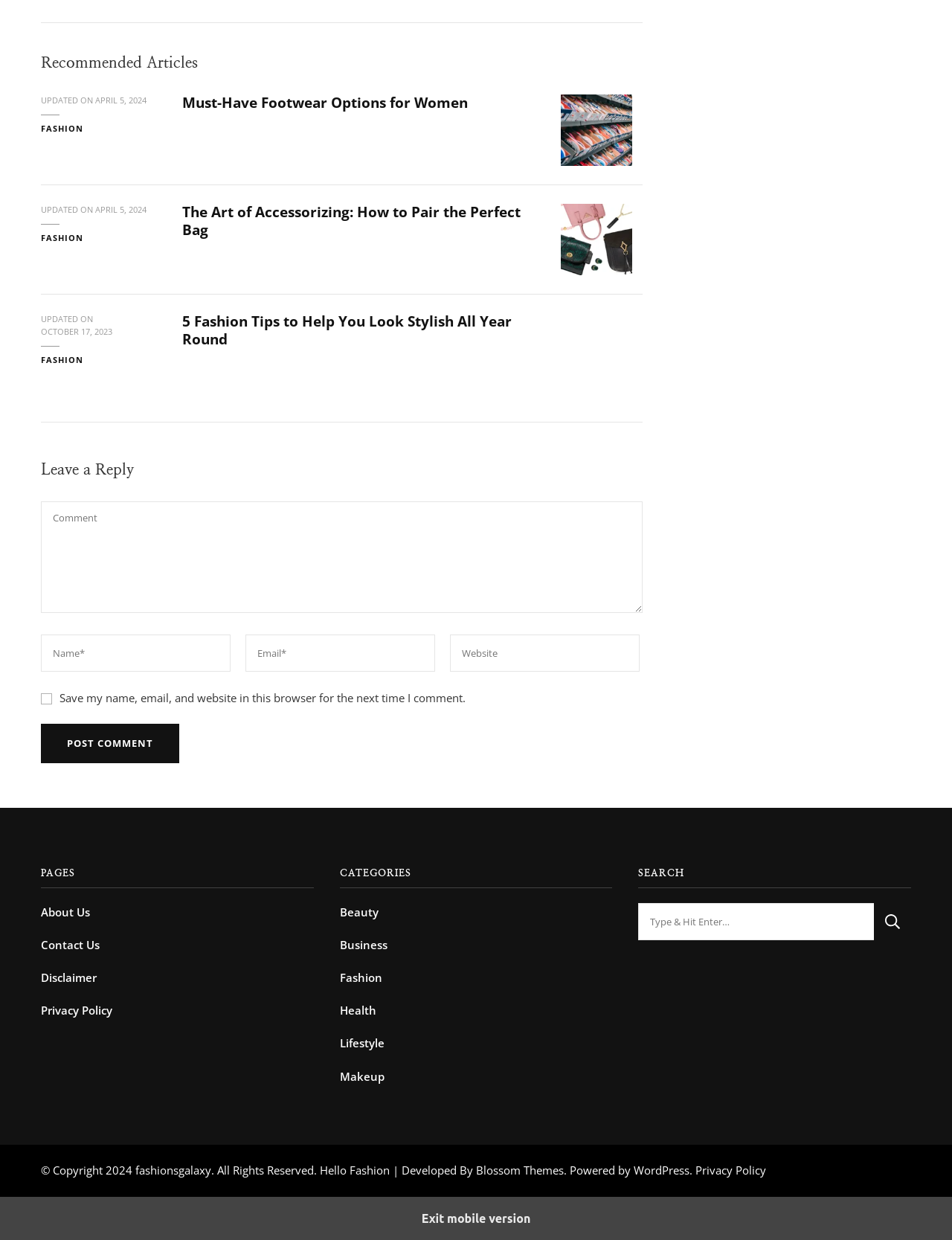Please identify the bounding box coordinates of the region to click in order to complete the task: "Read the article 'Must-Have Footwear Options for Women'". The coordinates must be four float numbers between 0 and 1, specified as [left, top, right, bottom].

[0.168, 0.076, 0.566, 0.09]